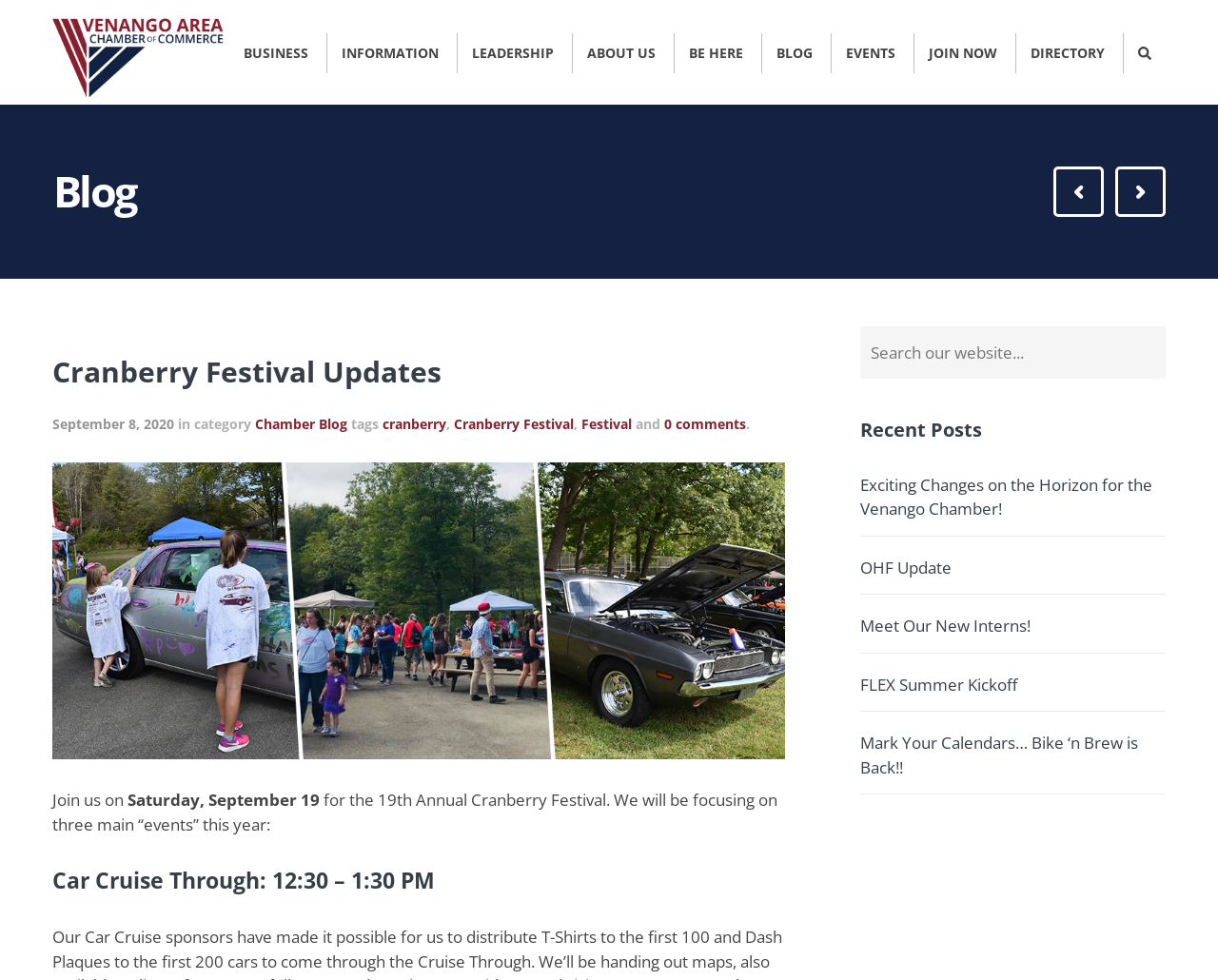Locate the coordinates of the bounding box for the clickable region that fulfills this instruction: "Search for something".

[0.961, 0.09, 0.978, 0.138]